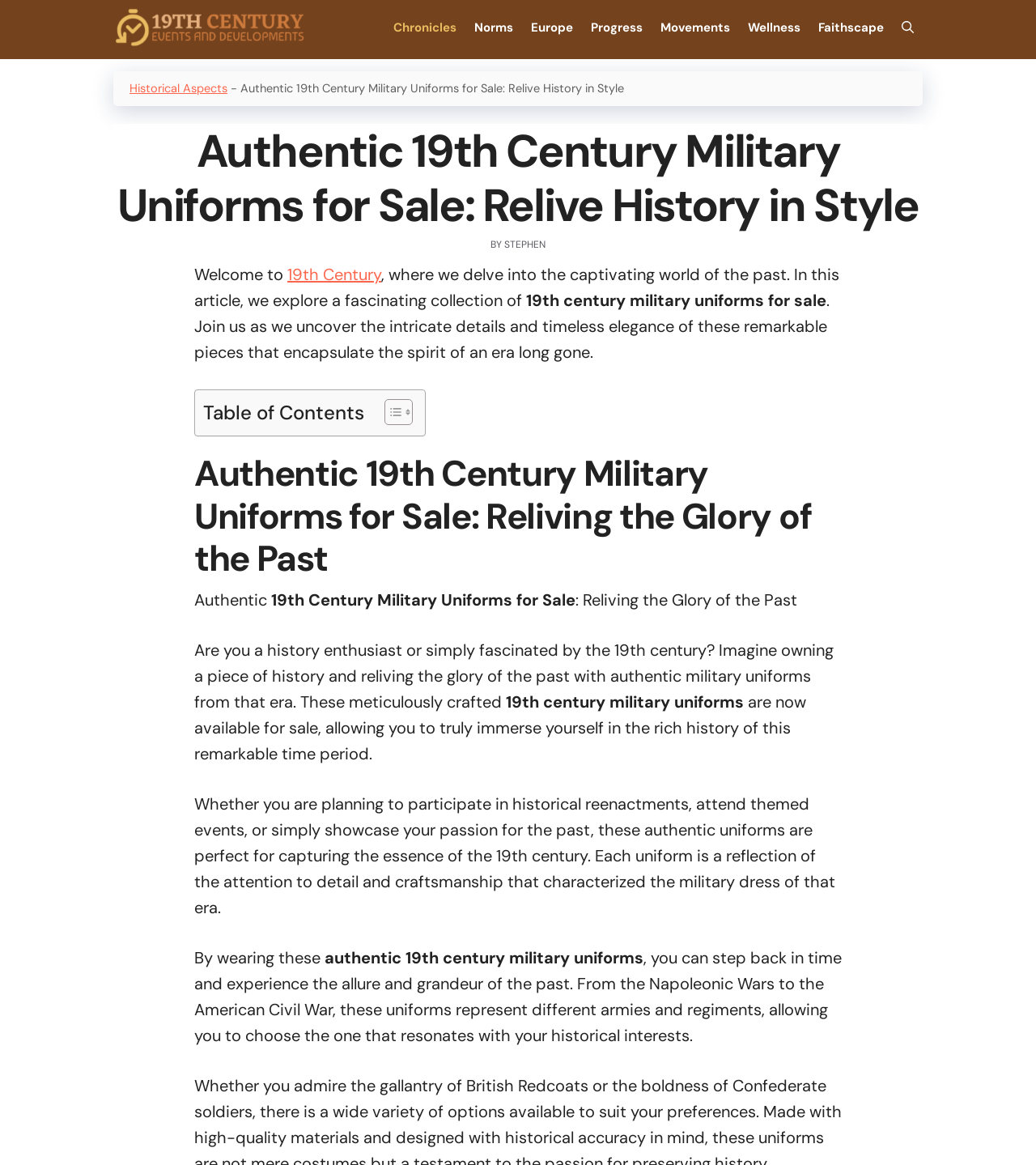Identify the bounding box coordinates for the region of the element that should be clicked to carry out the instruction: "Read more about 'Historical Aspects'". The bounding box coordinates should be four float numbers between 0 and 1, i.e., [left, top, right, bottom].

[0.125, 0.07, 0.22, 0.082]